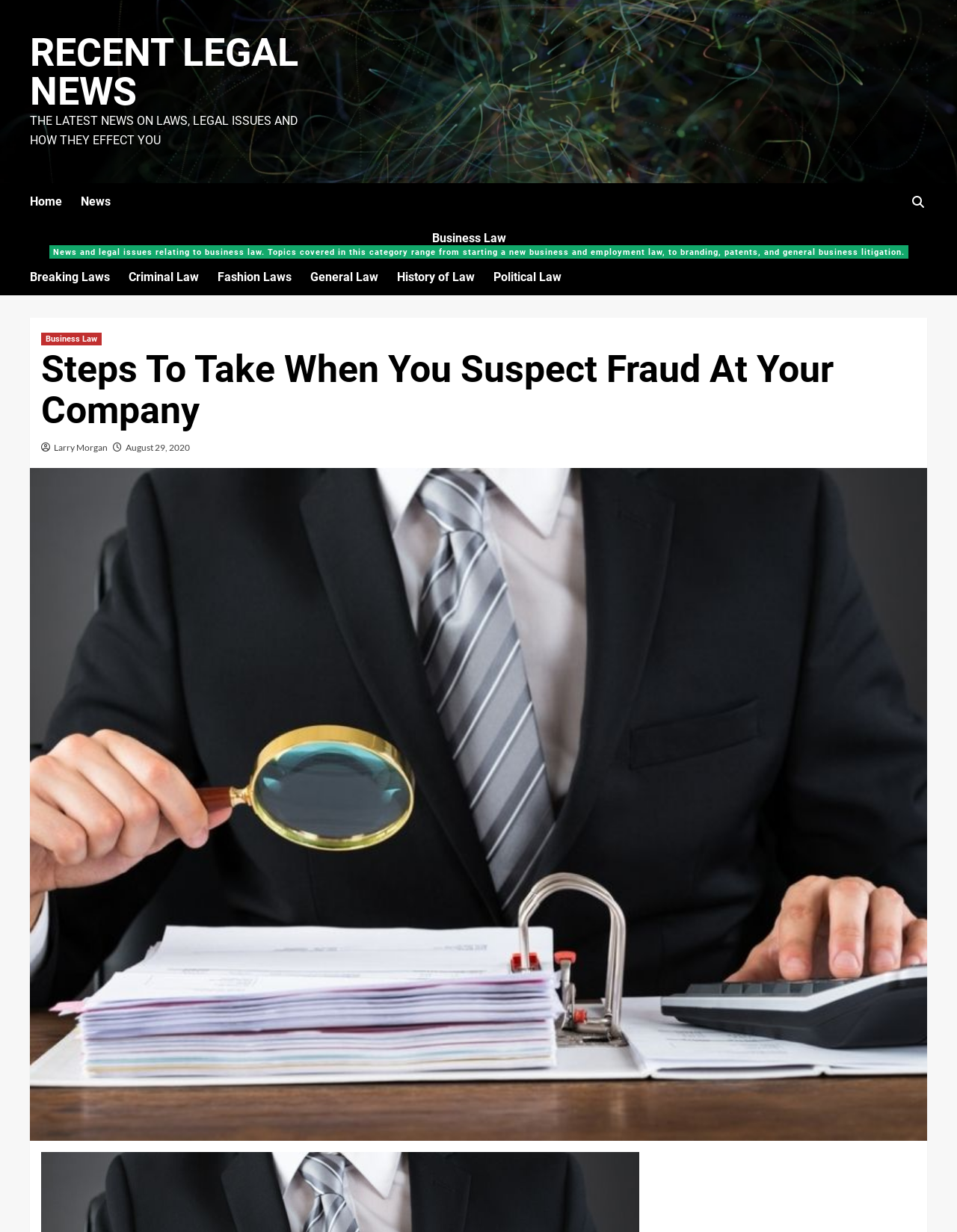What is the author of the article?
Please use the image to deliver a detailed and complete answer.

I examined the article section of the webpage and found a link with the text 'Larry Morgan'. This is likely the author of the article.